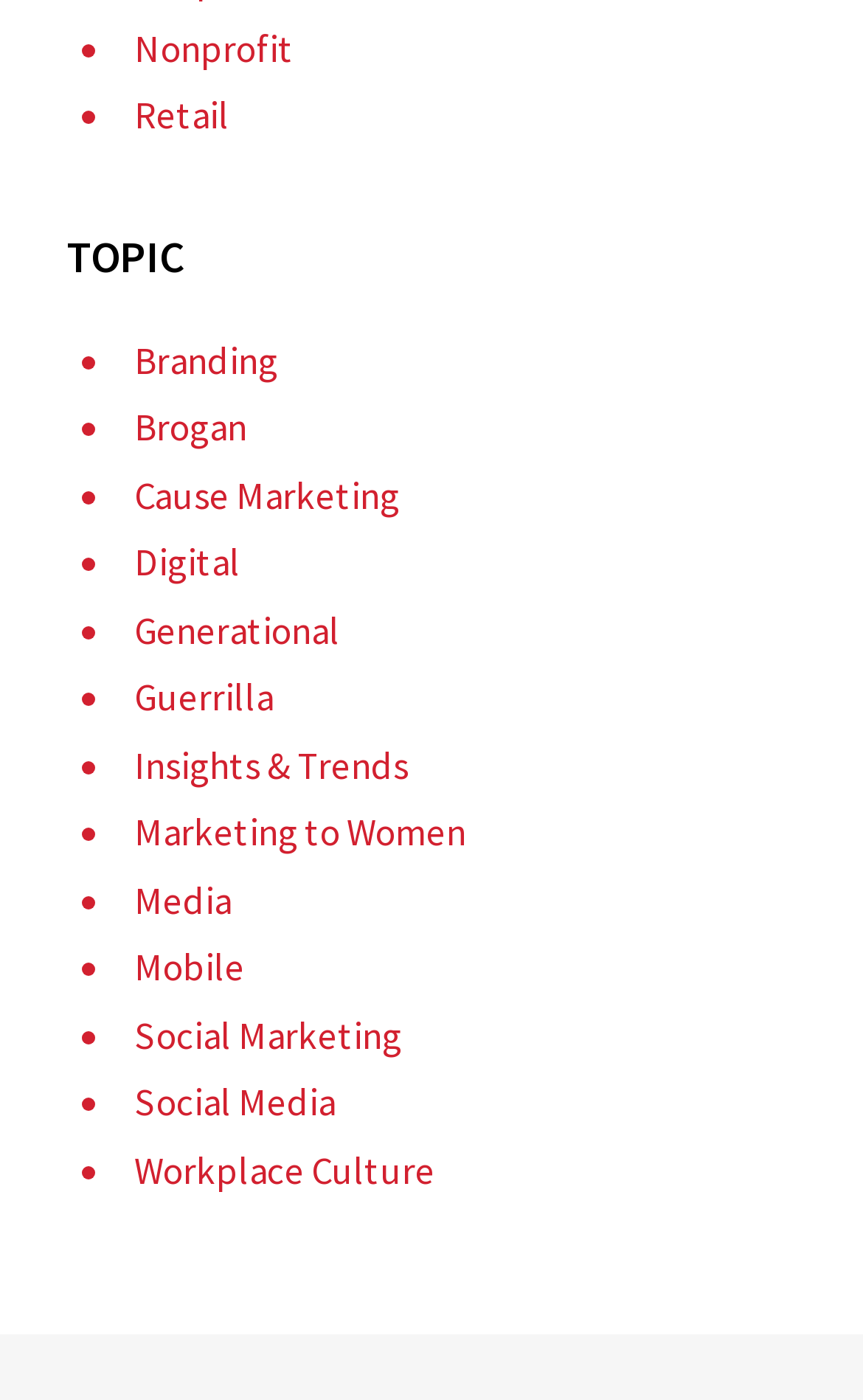How many topics are listed?
Using the image, give a concise answer in the form of a single word or short phrase.

20